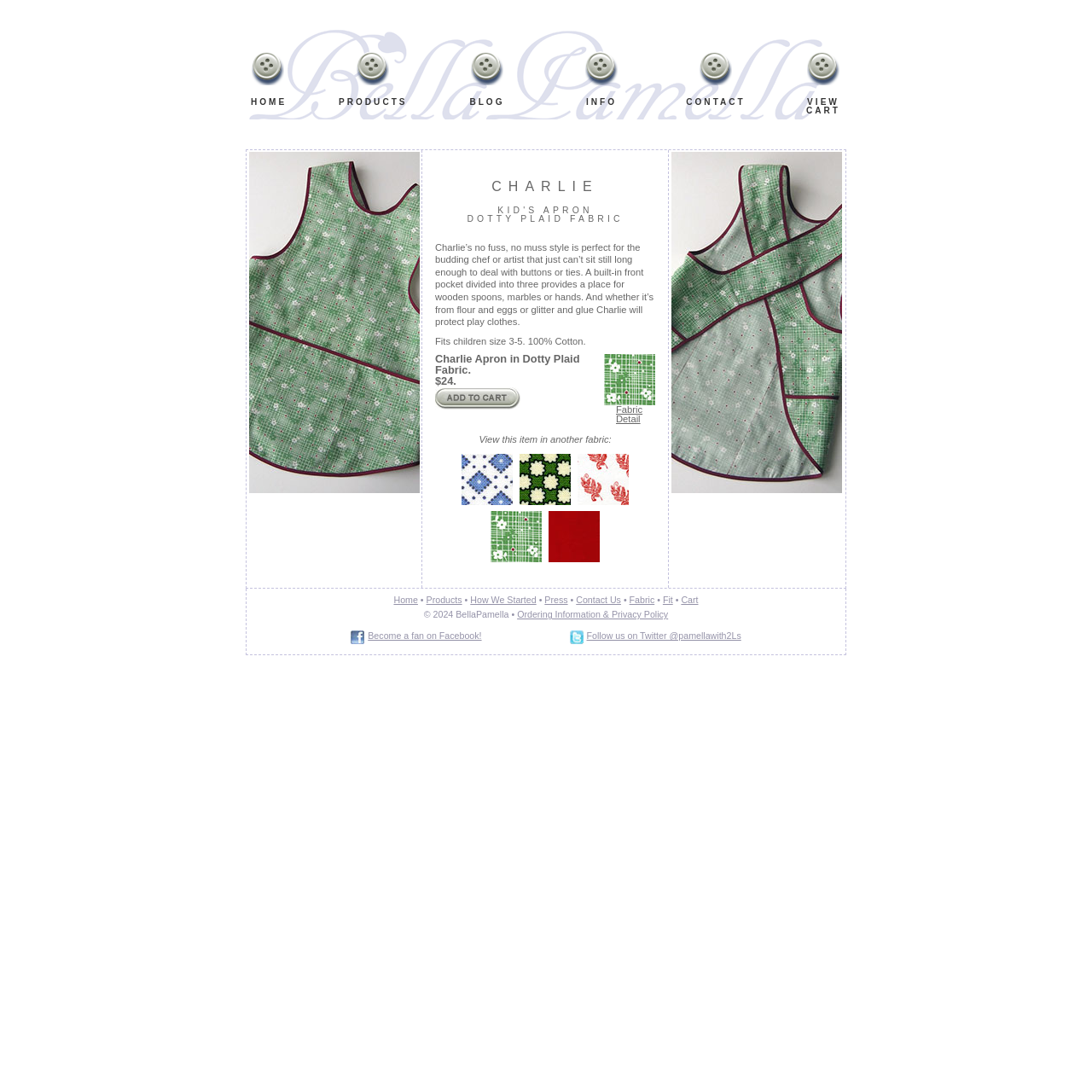Please identify the bounding box coordinates of the element on the webpage that should be clicked to follow this instruction: "Click on the 'CONTACT' link". The bounding box coordinates should be given as four float numbers between 0 and 1, formatted as [left, top, right, bottom].

[0.624, 0.047, 0.687, 0.137]